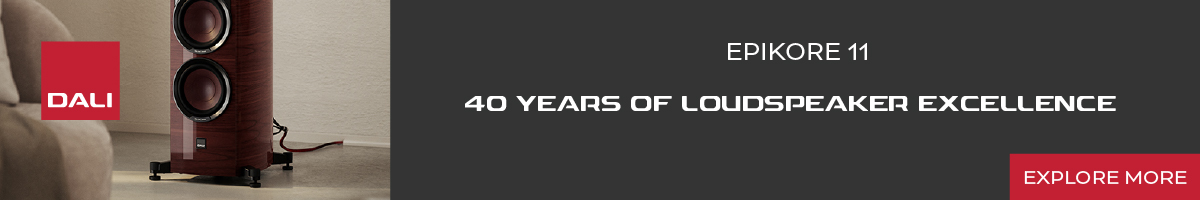Give a one-word or short phrase answer to this question: 
What action is the viewer invited to take?

EXPLORE MORE